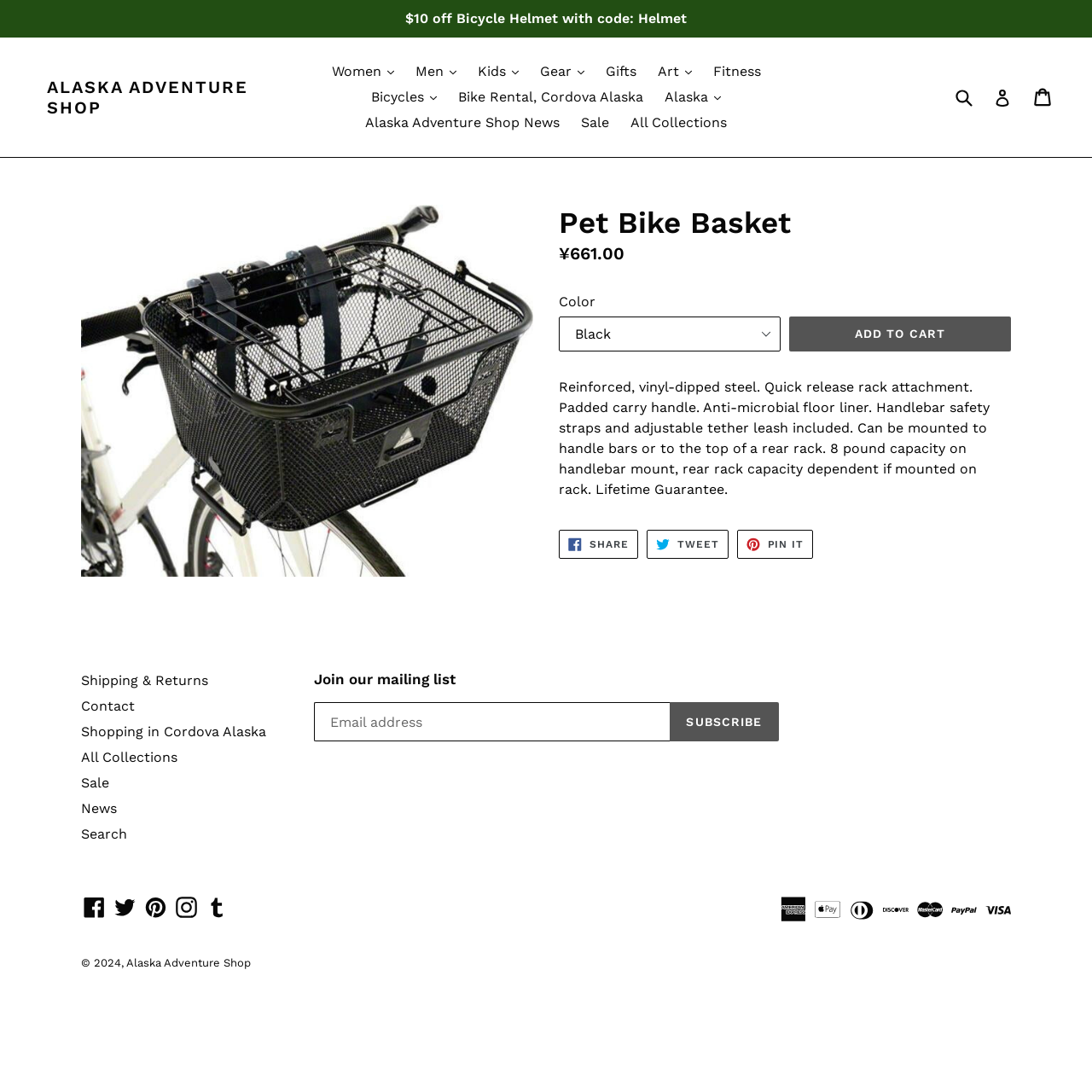Provide the bounding box coordinates of the UI element that matches the description: "Fitness".

[0.645, 0.054, 0.704, 0.077]